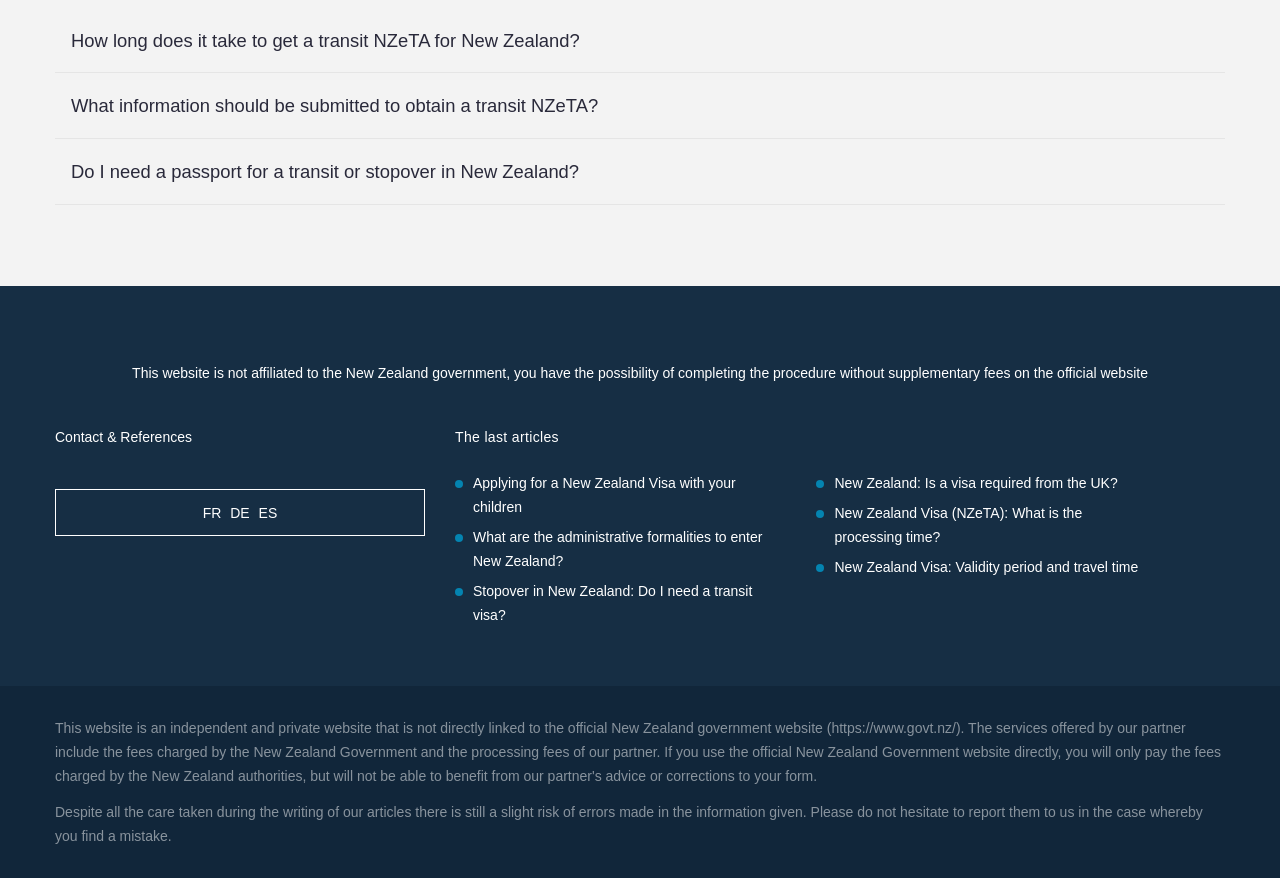Please give the bounding box coordinates of the area that should be clicked to fulfill the following instruction: "Read 'Applying for a New Zealand Visa with your children'". The coordinates should be in the format of four float numbers from 0 to 1, i.e., [left, top, right, bottom].

[0.37, 0.54, 0.575, 0.586]